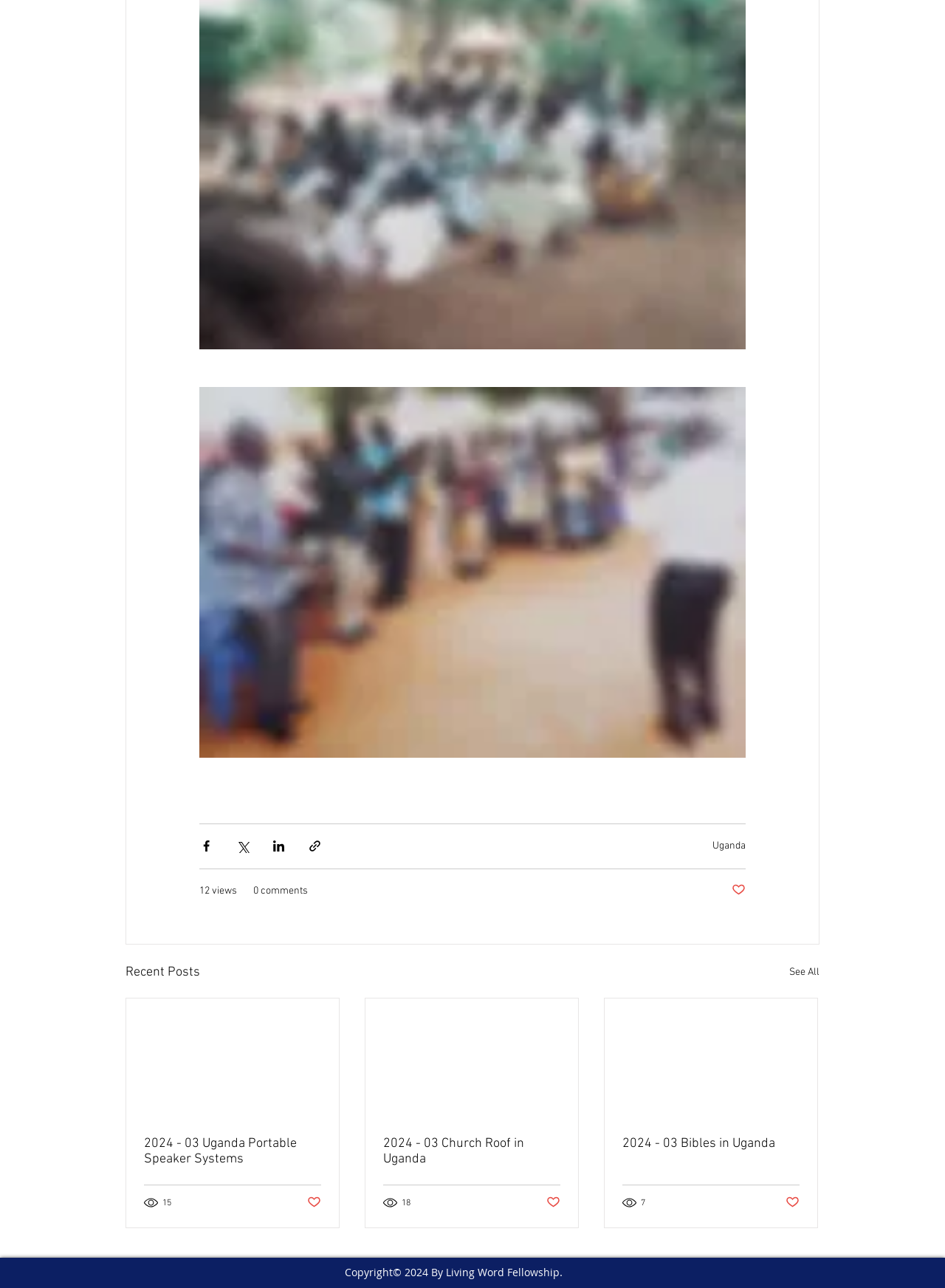Please provide a comprehensive response to the question based on the details in the image: What is the purpose of the 'Post not marked as liked' buttons?

The 'Post not marked as liked' buttons are likely used to like or favorite the posts on the webpage. This is inferred from the text on the buttons and their presence next to each post.